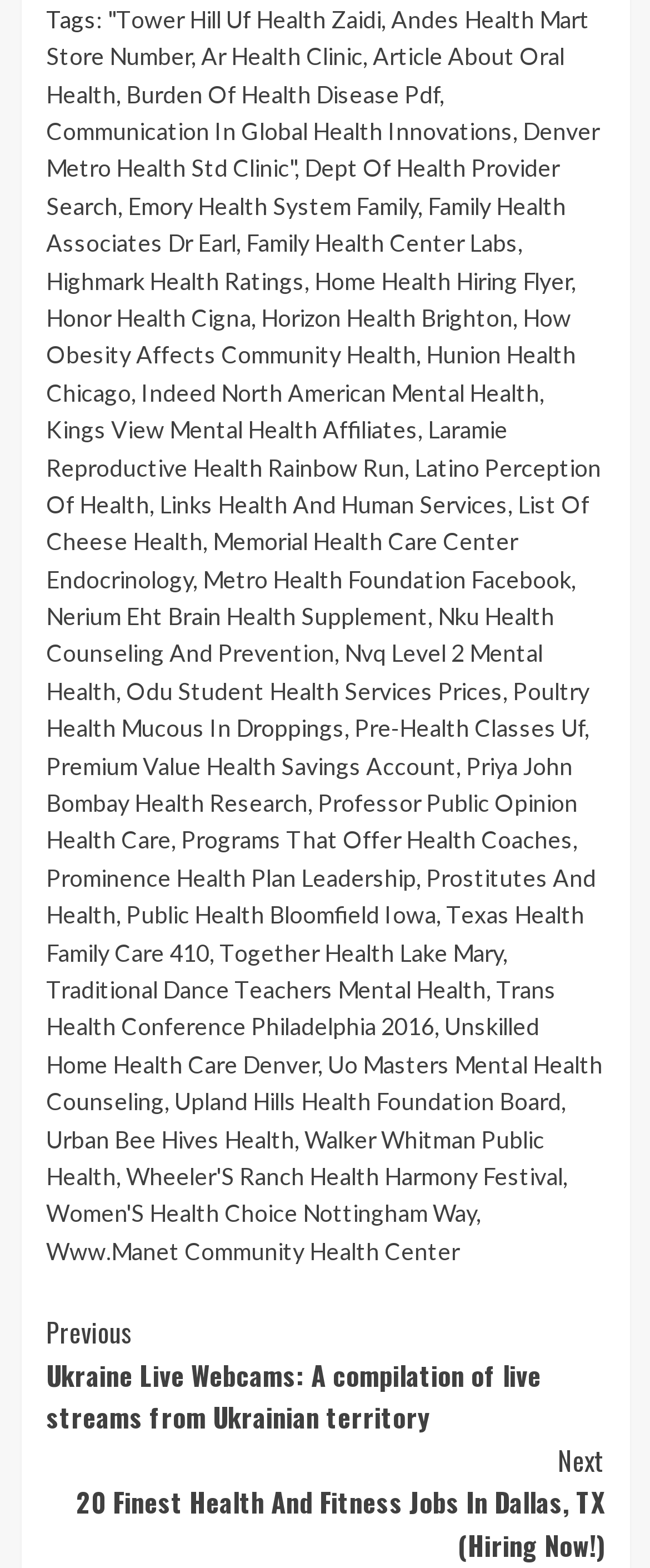What is the topic of the webpage?
Examine the image and give a concise answer in one word or a short phrase.

Health